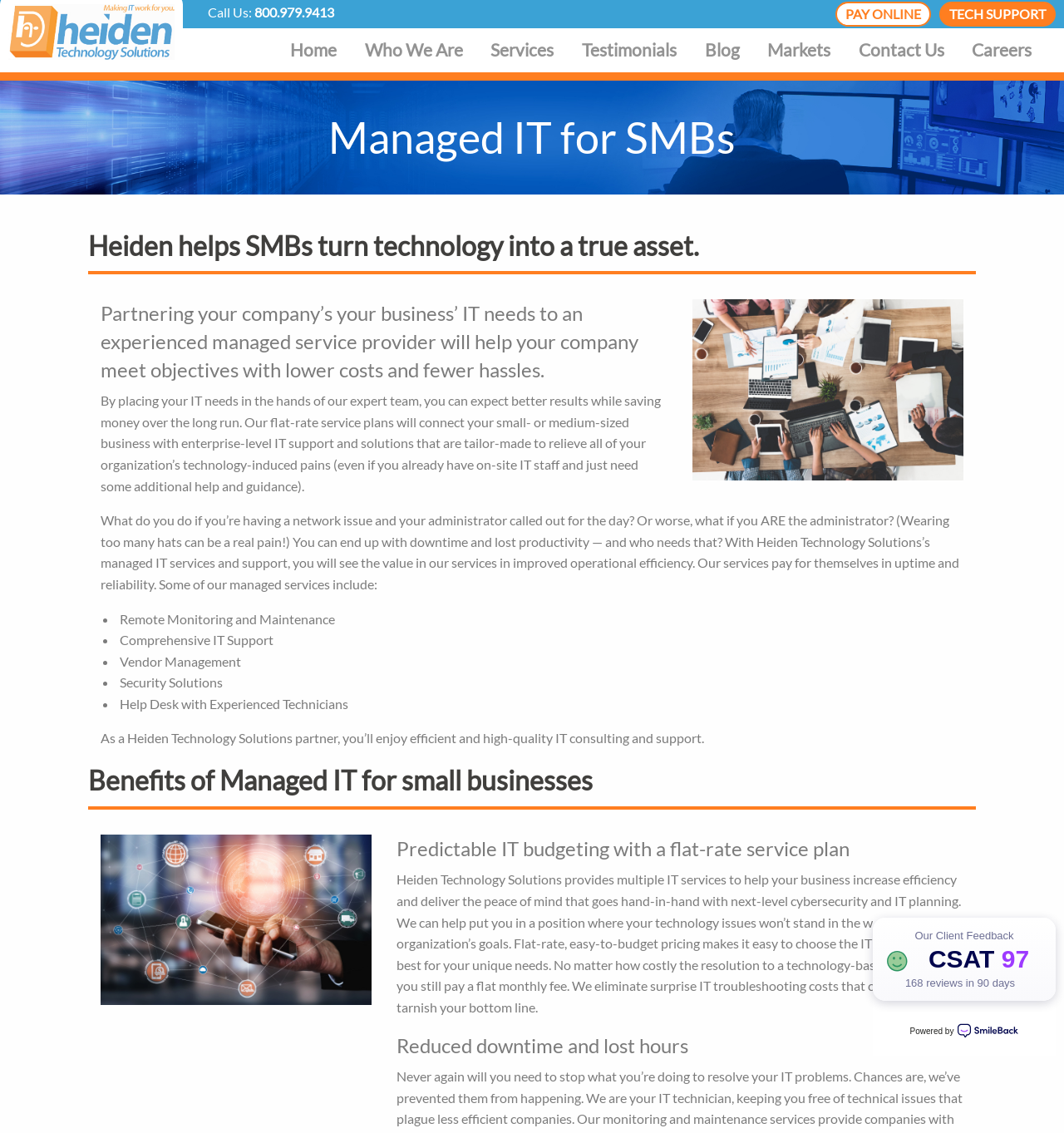Locate the bounding box coordinates of the clickable region necessary to complete the following instruction: "Read the Testimonials". Provide the coordinates in the format of four float numbers between 0 and 1, i.e., [left, top, right, bottom].

[0.536, 0.025, 0.647, 0.064]